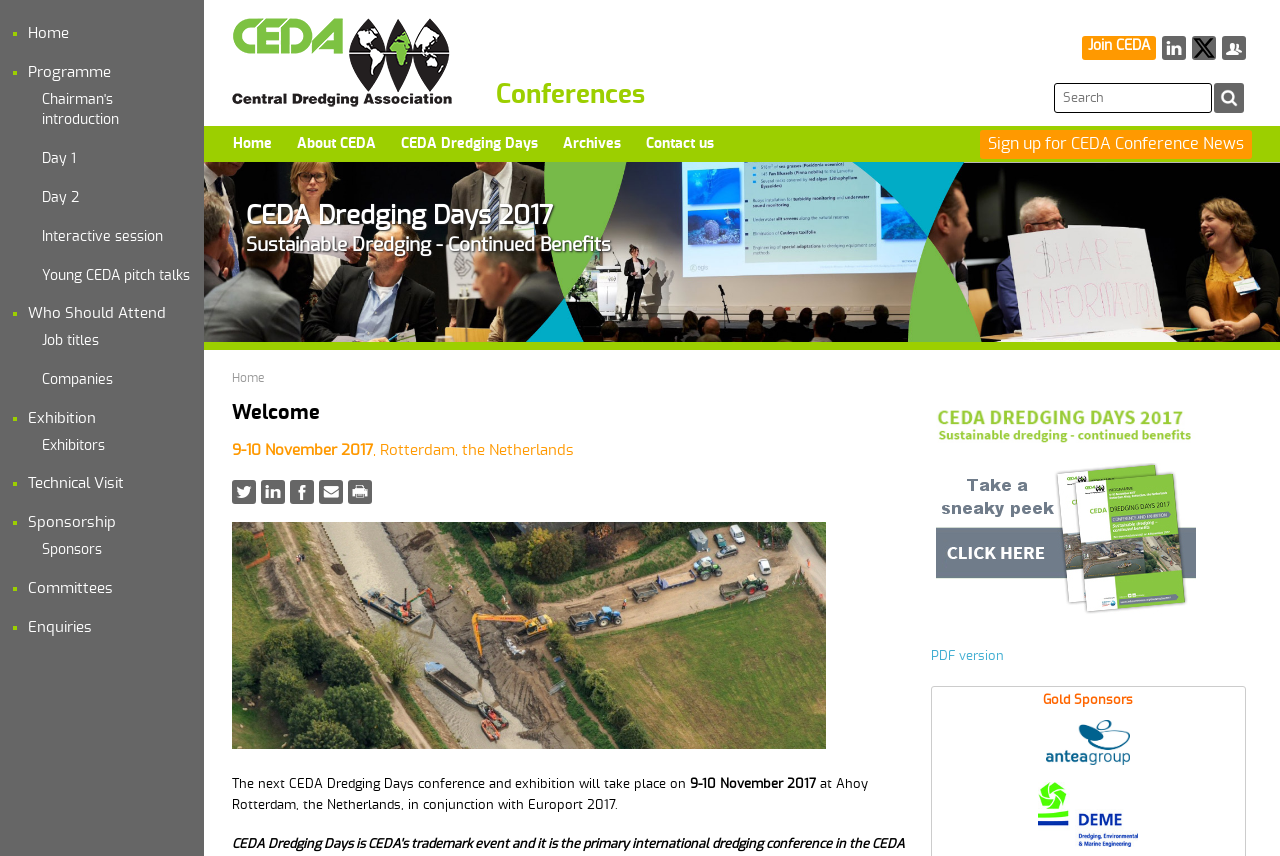Find and indicate the bounding box coordinates of the region you should select to follow the given instruction: "View Programme".

[0.022, 0.076, 0.087, 0.093]